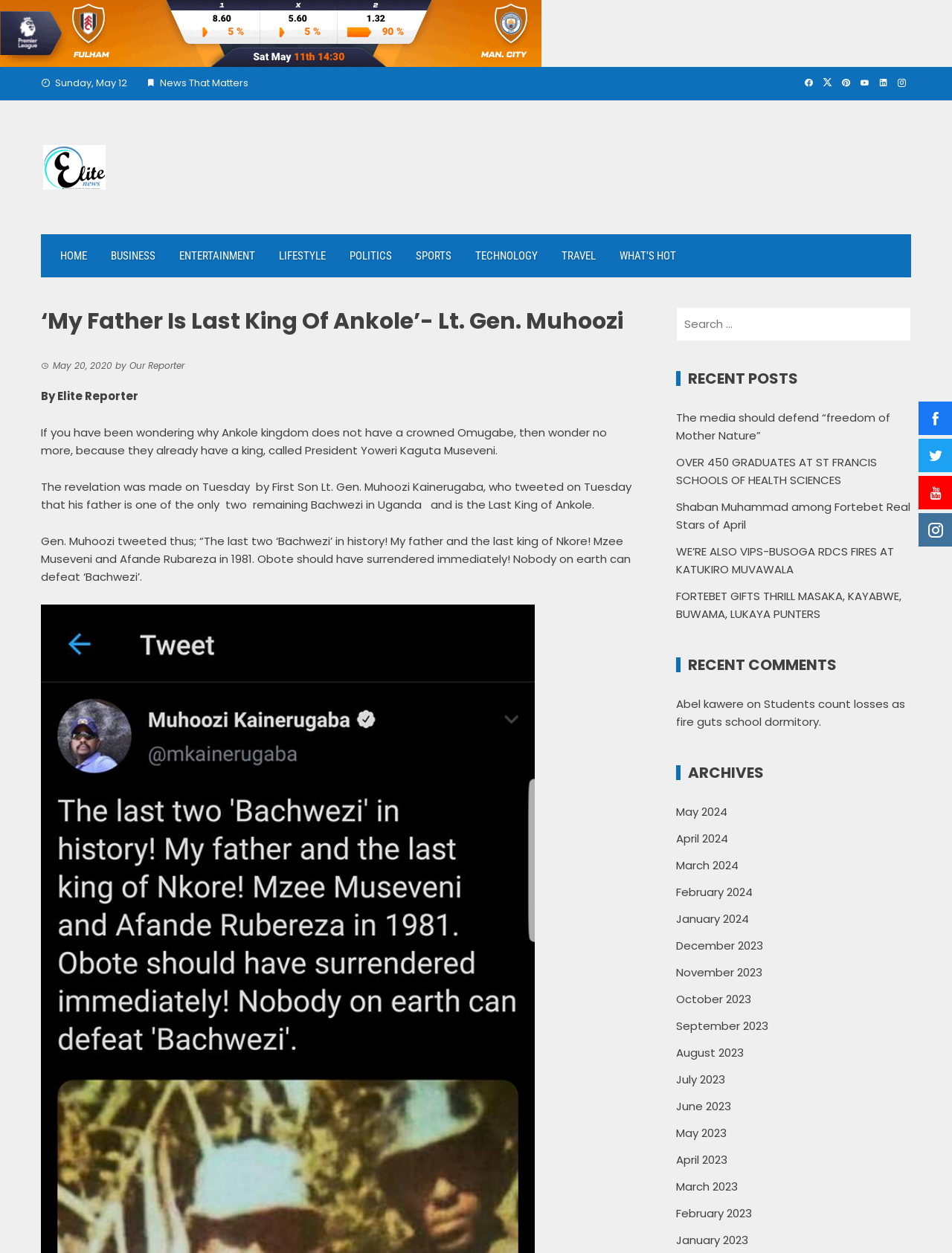Use a single word or phrase to answer the question: What is the name of the author of the article?

Our Reporter